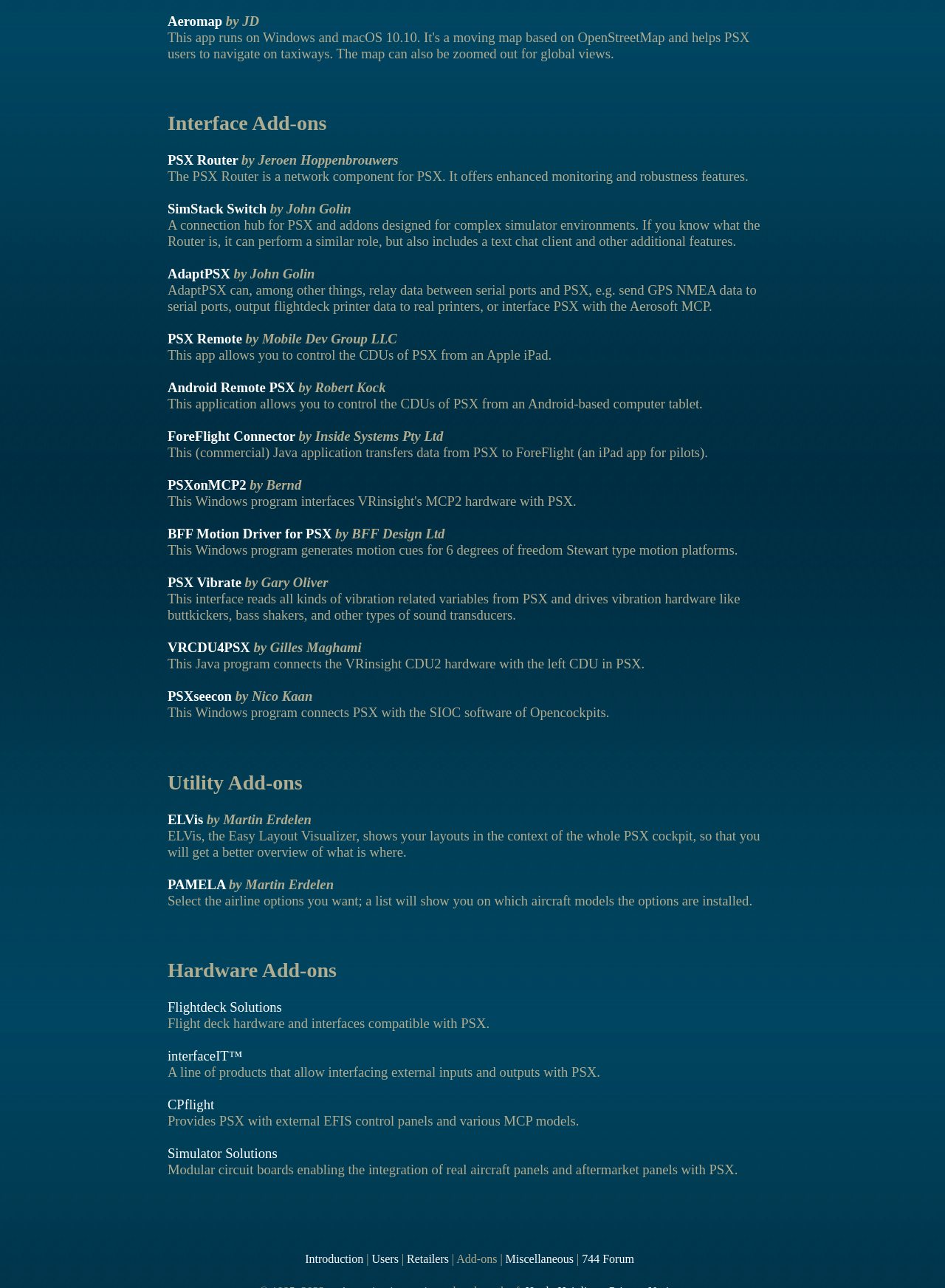What is the name of the first interface add-on?
Refer to the screenshot and respond with a concise word or phrase.

PSX Router